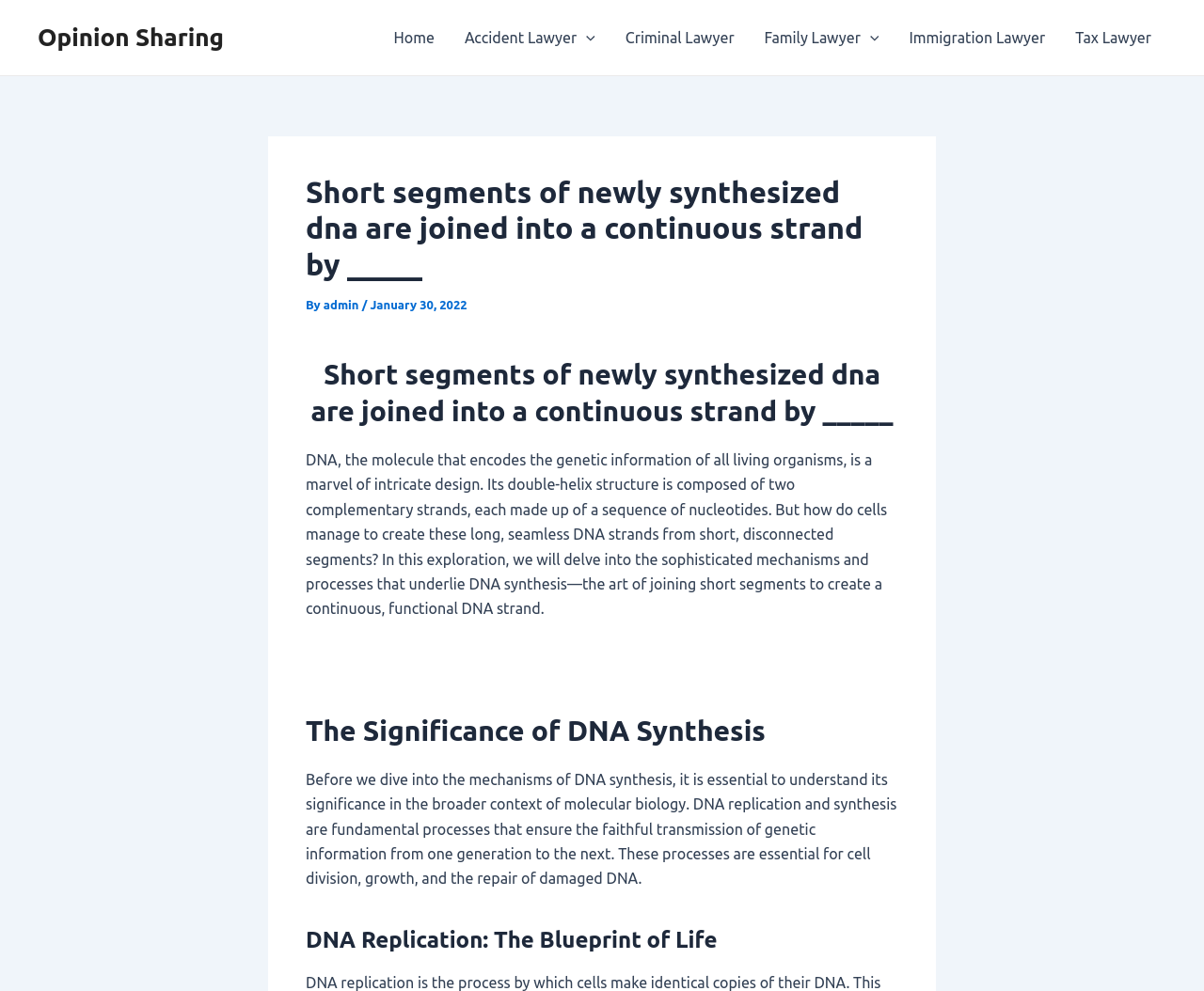Locate the UI element that matches the description Criminal Lawyer in the webpage screenshot. Return the bounding box coordinates in the format (top-left x, top-left y, bottom-right x, bottom-right y), with values ranging from 0 to 1.

[0.507, 0.0, 0.622, 0.076]